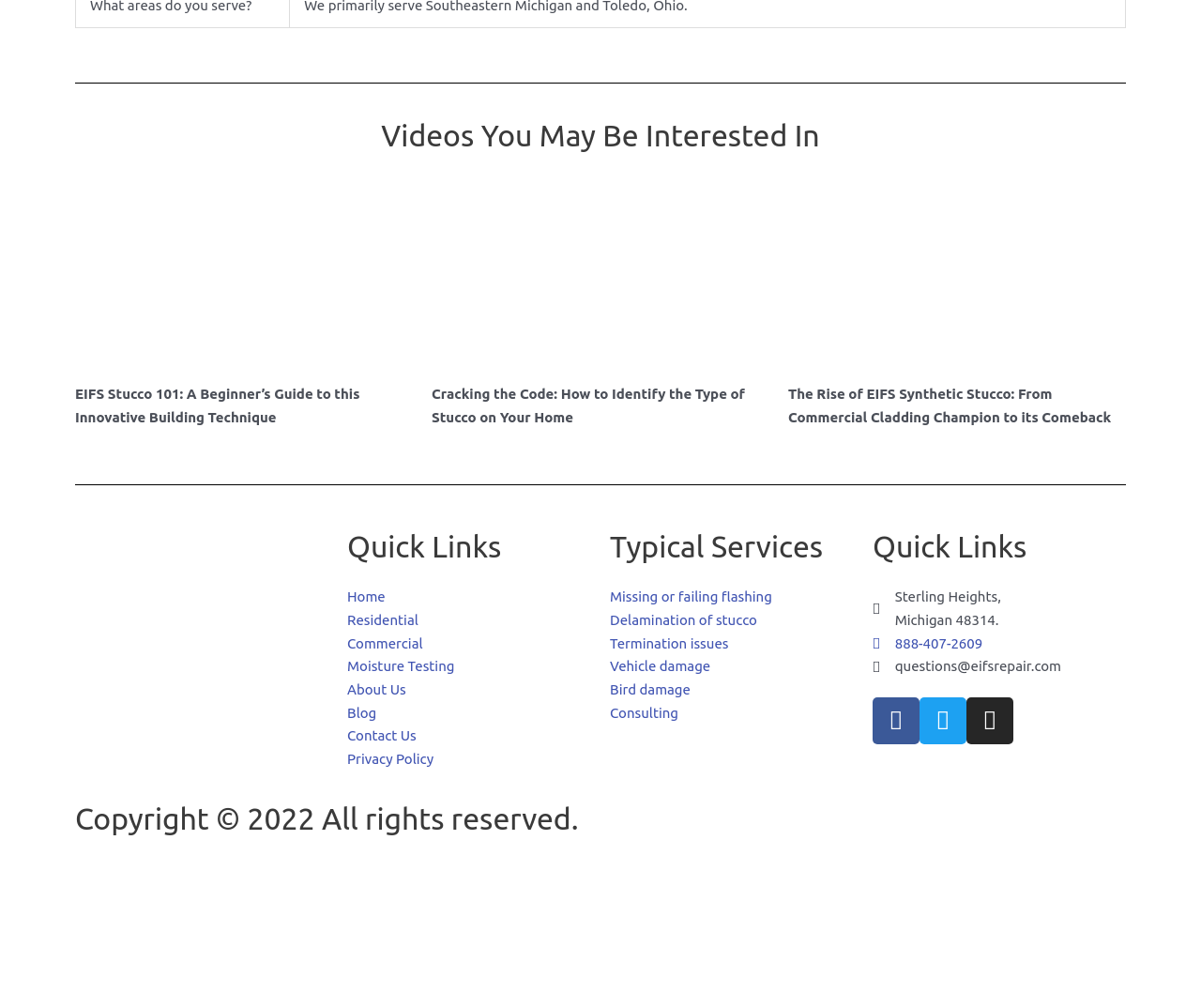What is the topic of the 'Typical Services' section?
Please use the visual content to give a single word or phrase answer.

Stucco repair services